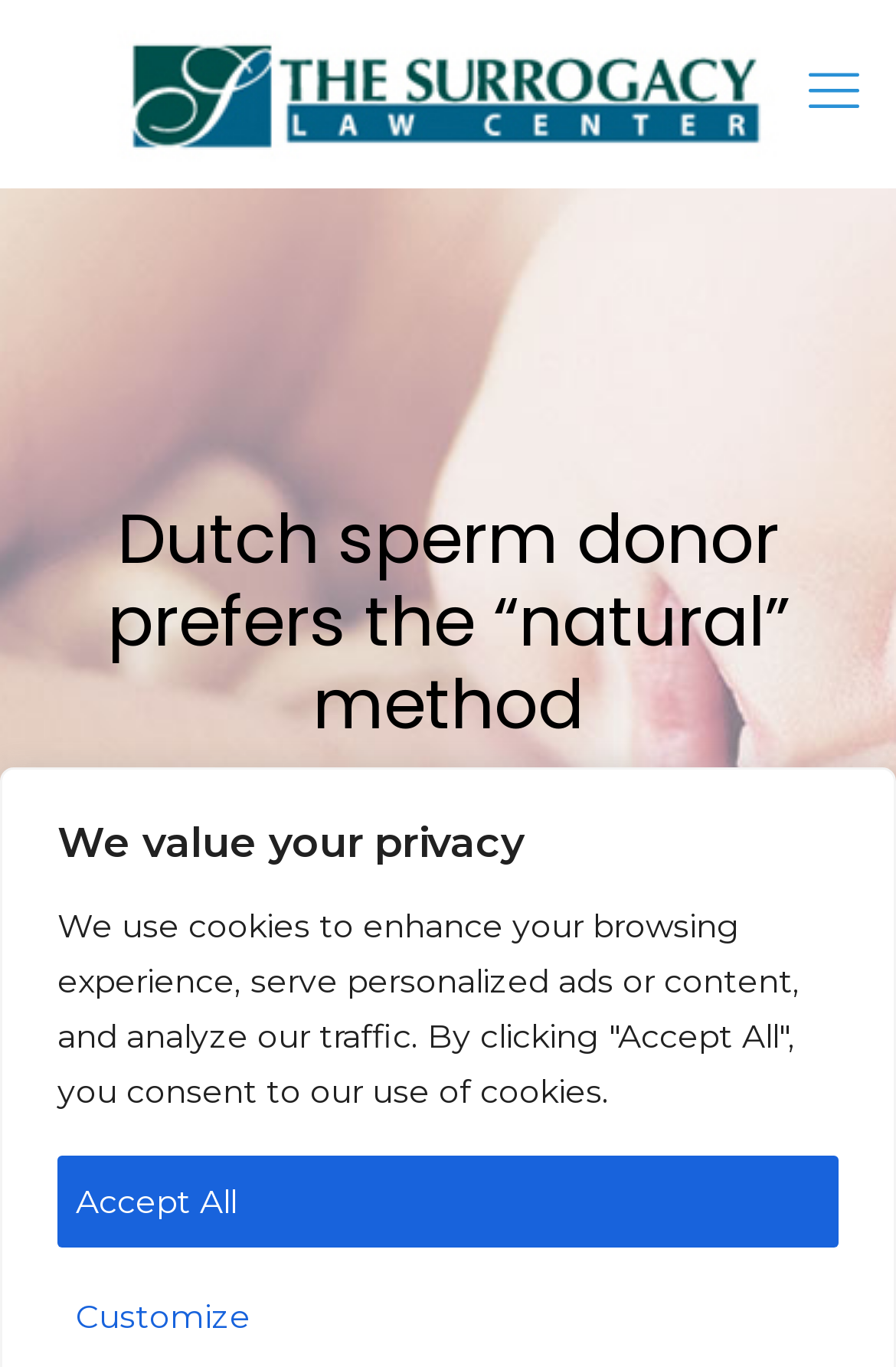Determine the bounding box coordinates for the UI element with the following description: "title="The Surrogacy Law Center"". The coordinates should be four float numbers between 0 and 1, represented as [left, top, right, bottom].

[0.128, 0.017, 0.872, 0.119]